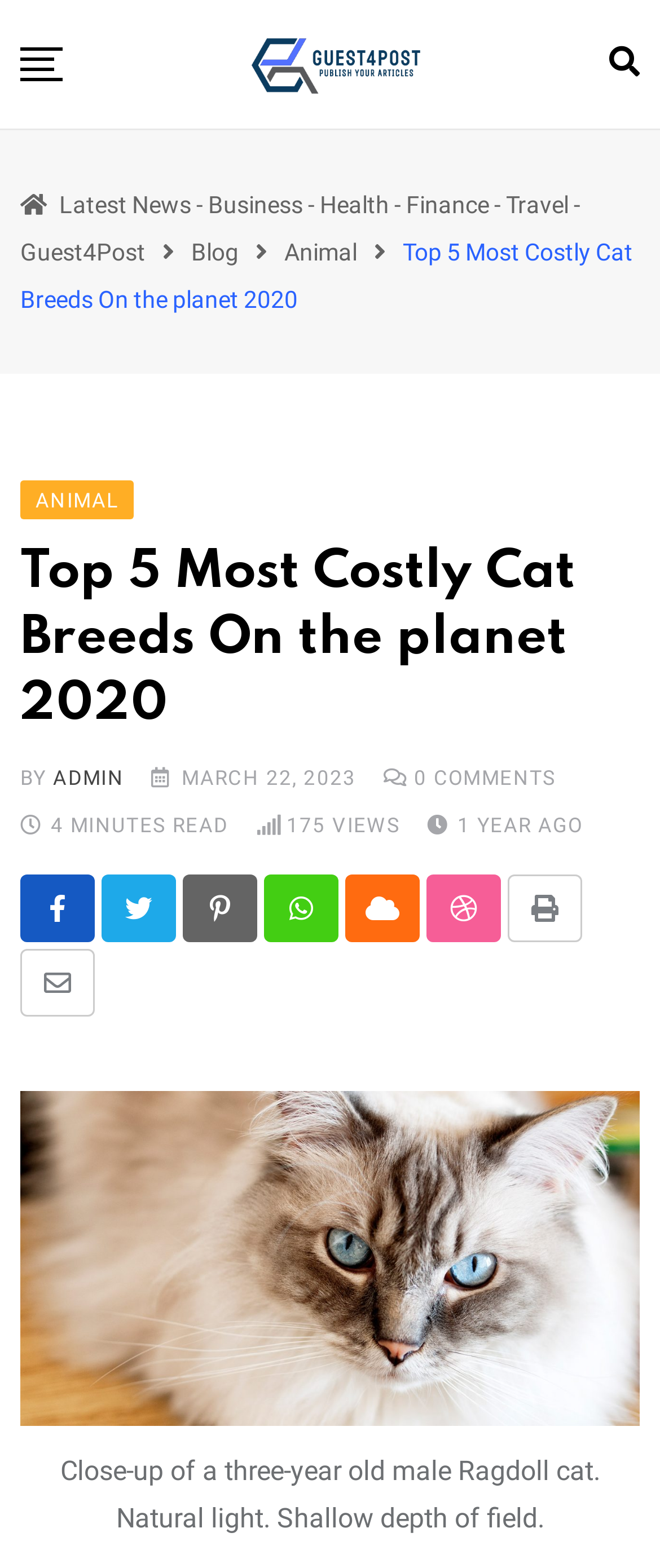Given the element description "parent_node: Business" in the screenshot, predict the bounding box coordinates of that UI element.

[0.897, 0.321, 1.0, 0.36]